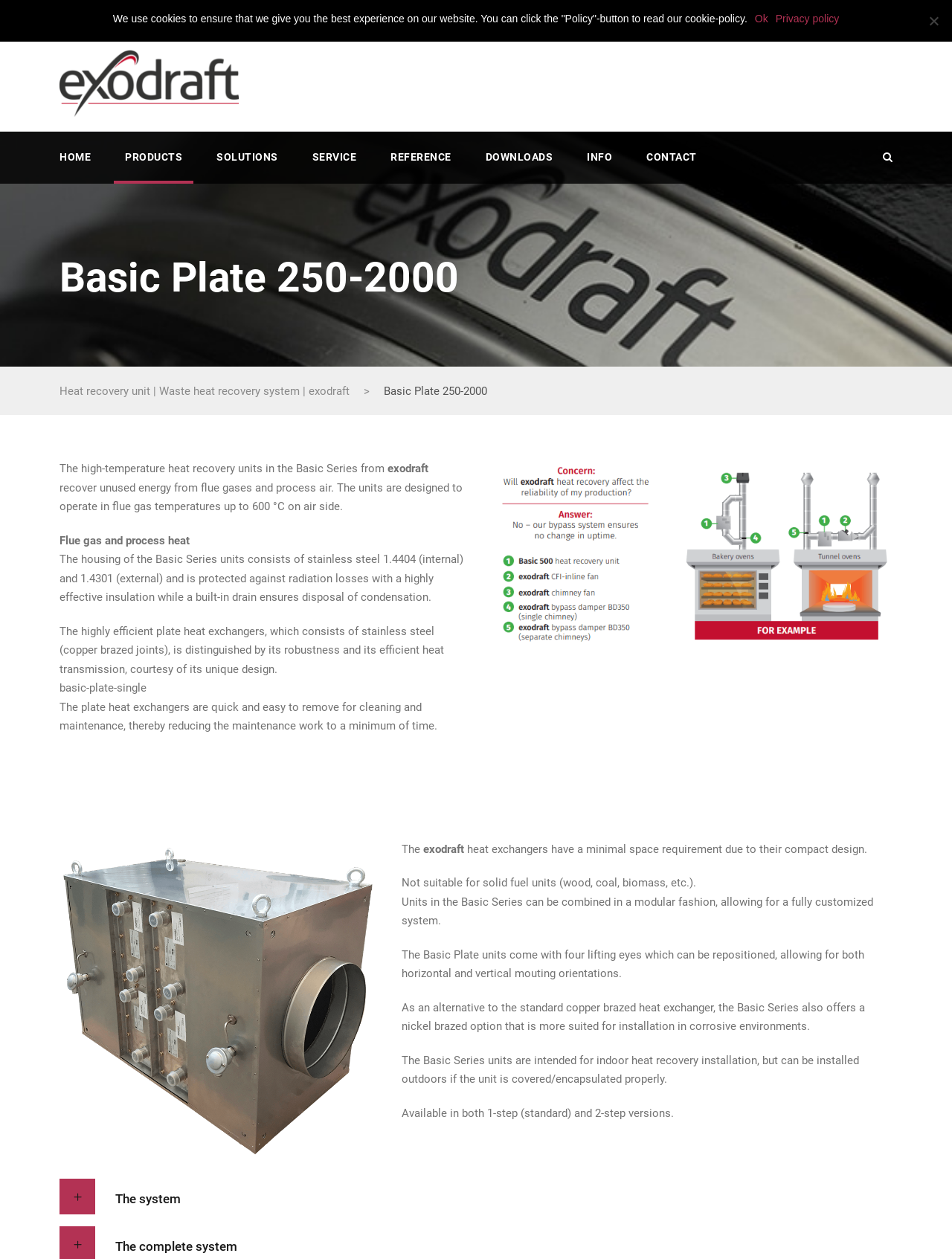What is the material of the housing of the Basic Series units?
Please provide a comprehensive answer based on the visual information in the image.

According to the webpage, the housing of the Basic Series units consists of stainless steel 1.4404 (internal) and 1.4301 (external). This information is provided in the text 'The housing of the Basic Series units consists of stainless steel 1.4404 (internal) and 1.4301 (external) and is protected against radiation losses with a highly effective insulation...'.